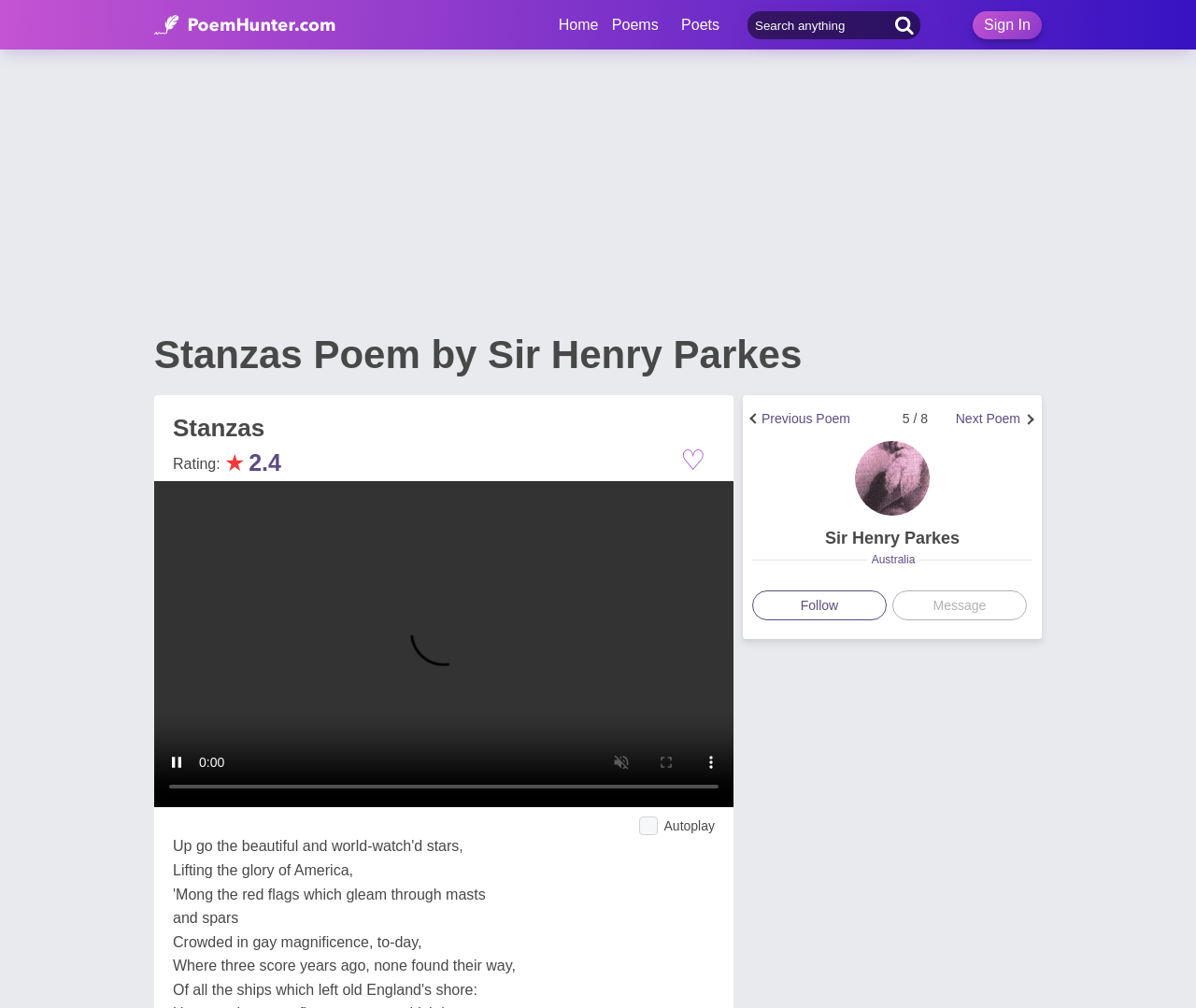Give a one-word or short phrase answer to this question: 
What is the rating of the poem?

2.4